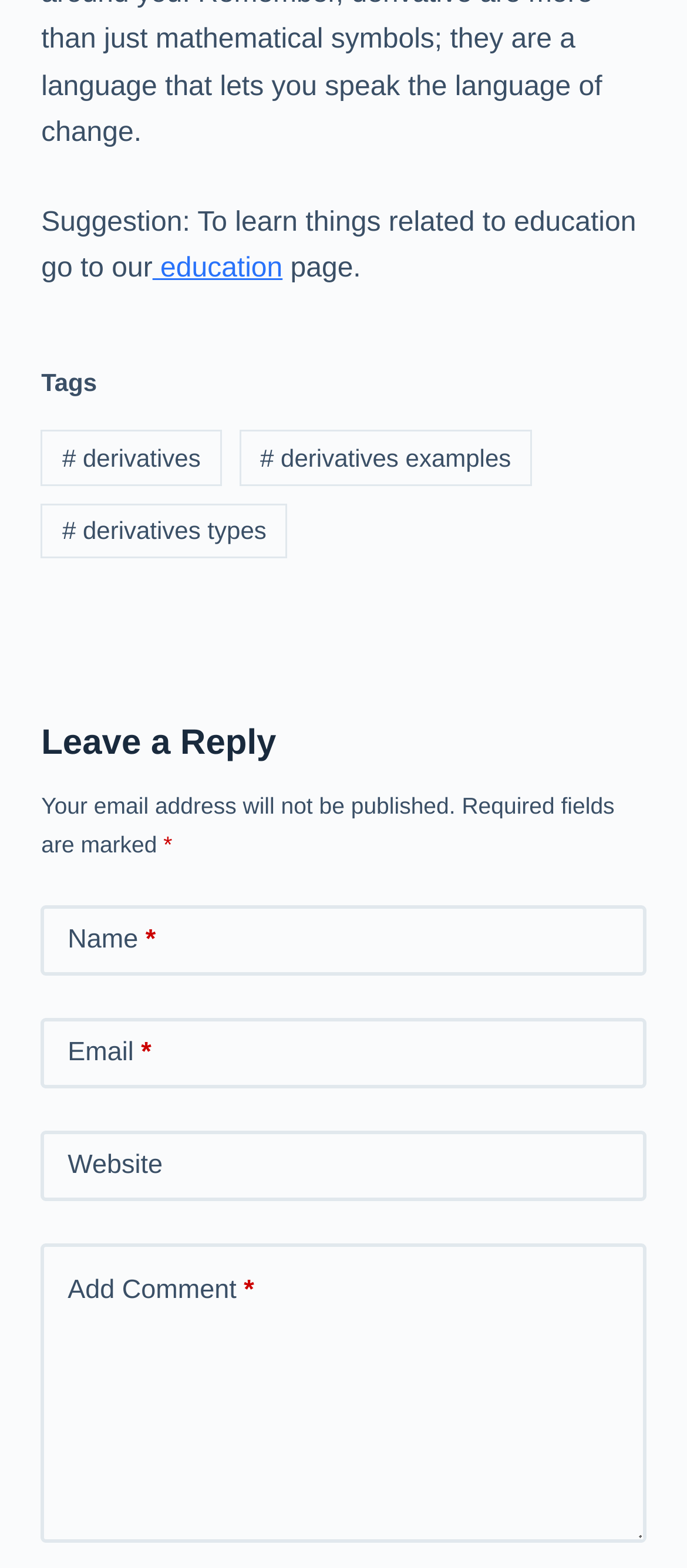What is the policy regarding email addresses on this webpage?
Answer the question based on the image using a single word or a brief phrase.

Not published